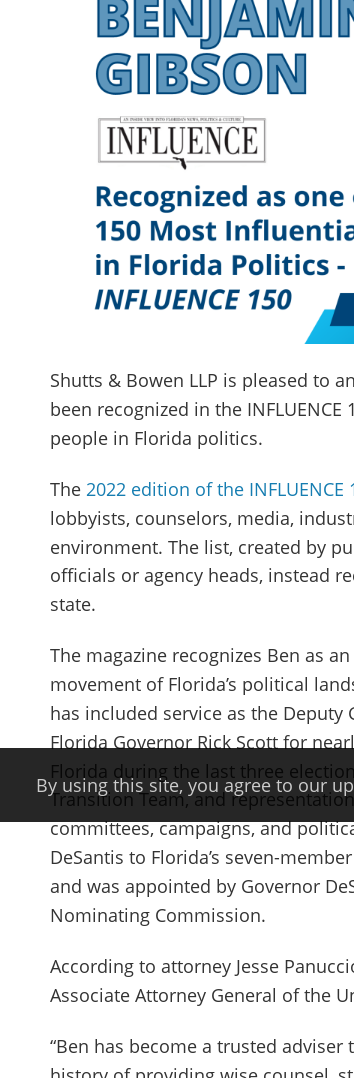What is the name of the magazine that recognized Benjamin Gibson?
Please provide a single word or phrase based on the screenshot.

INFLUENCE